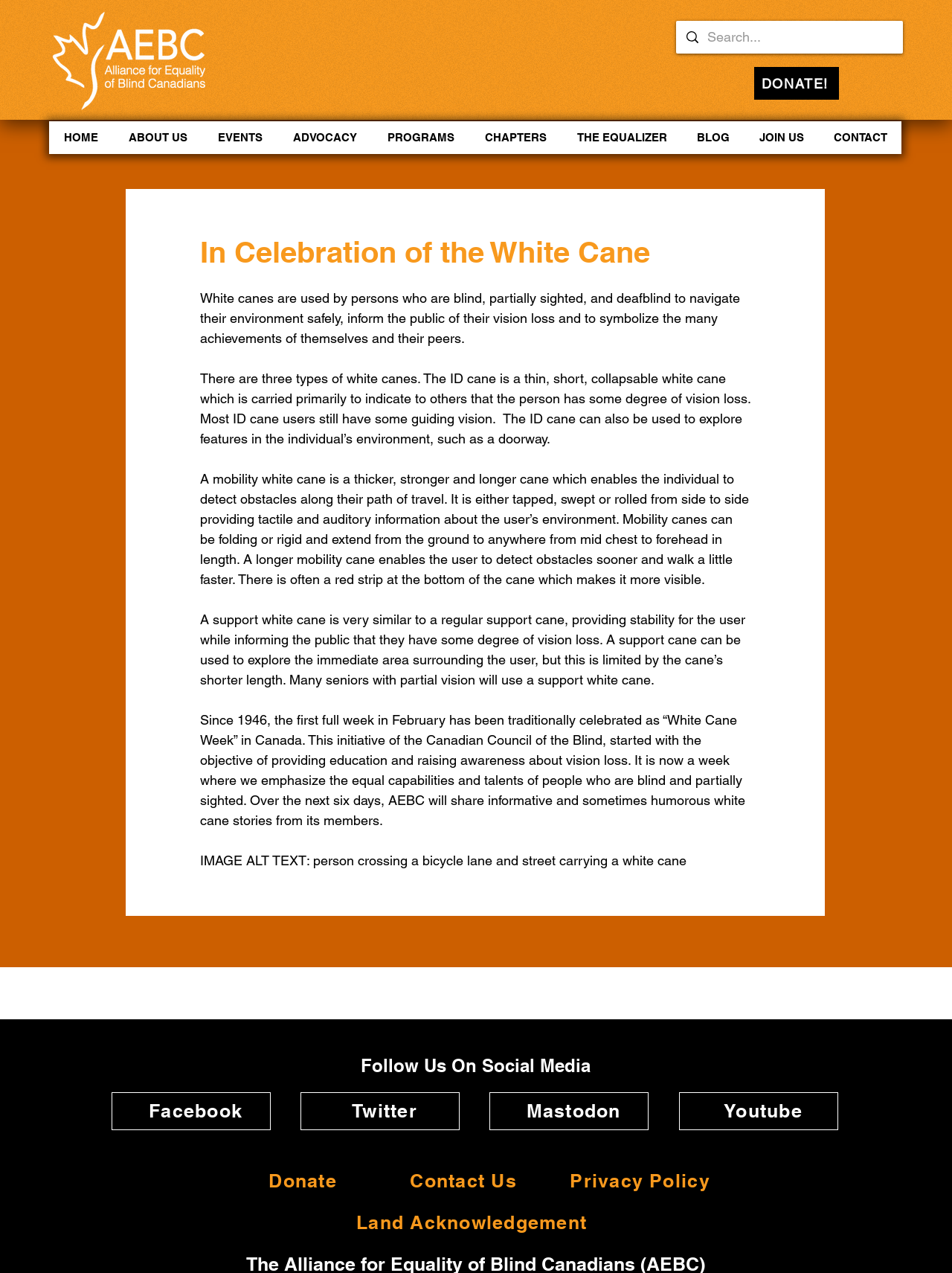Using the element description provided, determine the bounding box coordinates in the format (top-left x, top-left y, bottom-right x, bottom-right y). Ensure that all values are floating point numbers between 0 and 1. Element description: Our Work

None